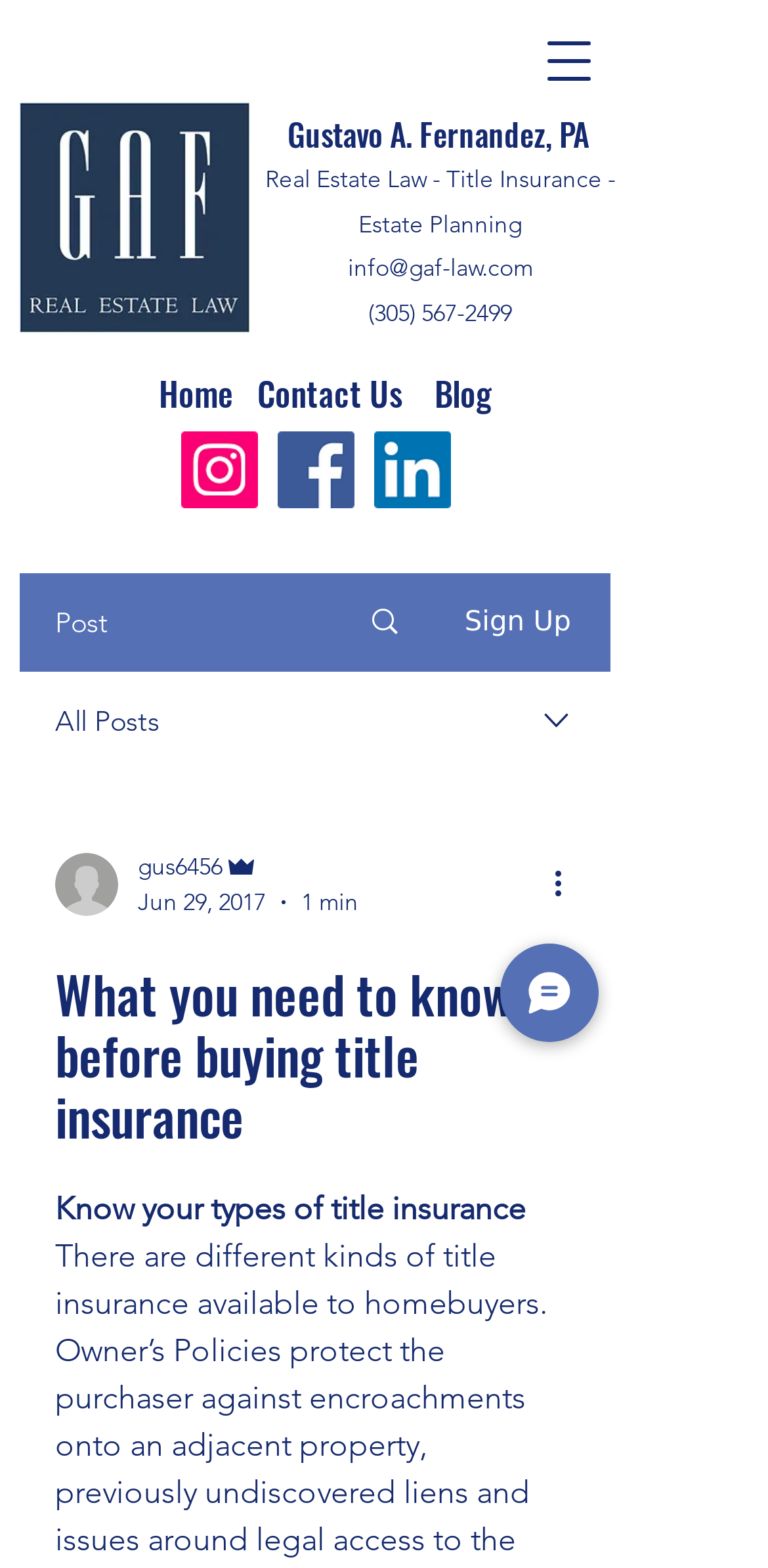Identify the bounding box coordinates of the clickable region to carry out the given instruction: "Open navigation menu".

[0.69, 0.014, 0.792, 0.064]